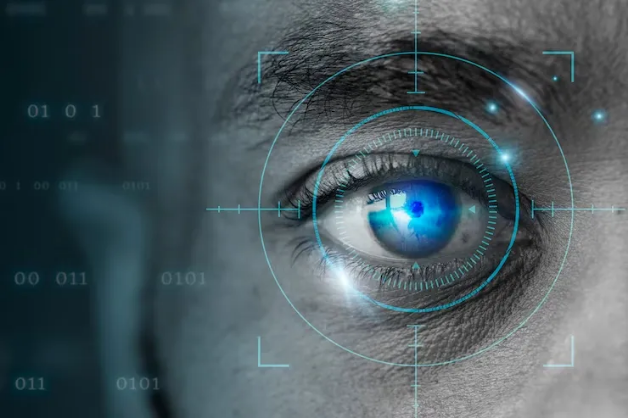Provide your answer to the question using just one word or phrase: What pattern surrounds the iris?

Circular